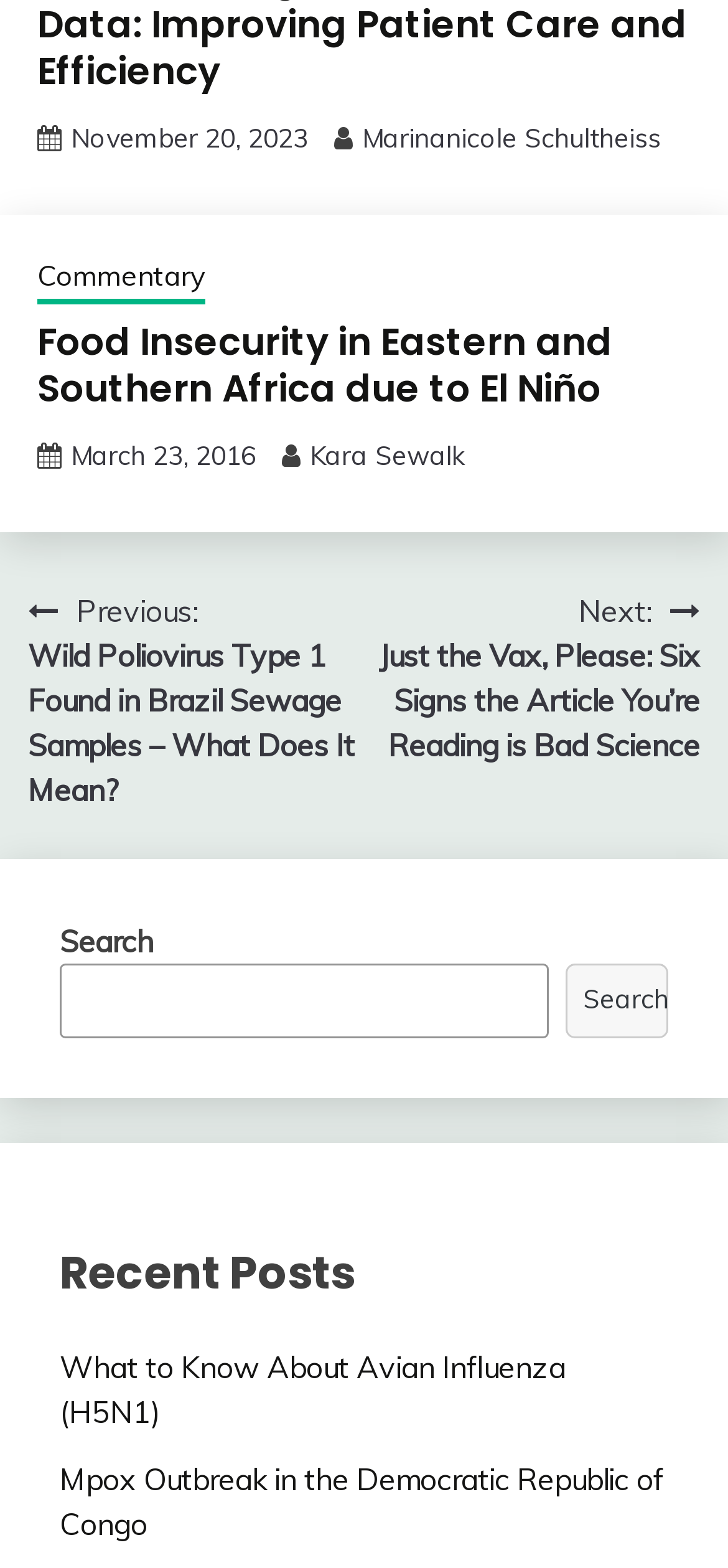Please provide the bounding box coordinate of the region that matches the element description: Search. Coordinates should be in the format (top-left x, top-left y, bottom-right x, bottom-right y) and all values should be between 0 and 1.

[0.776, 0.614, 0.918, 0.662]